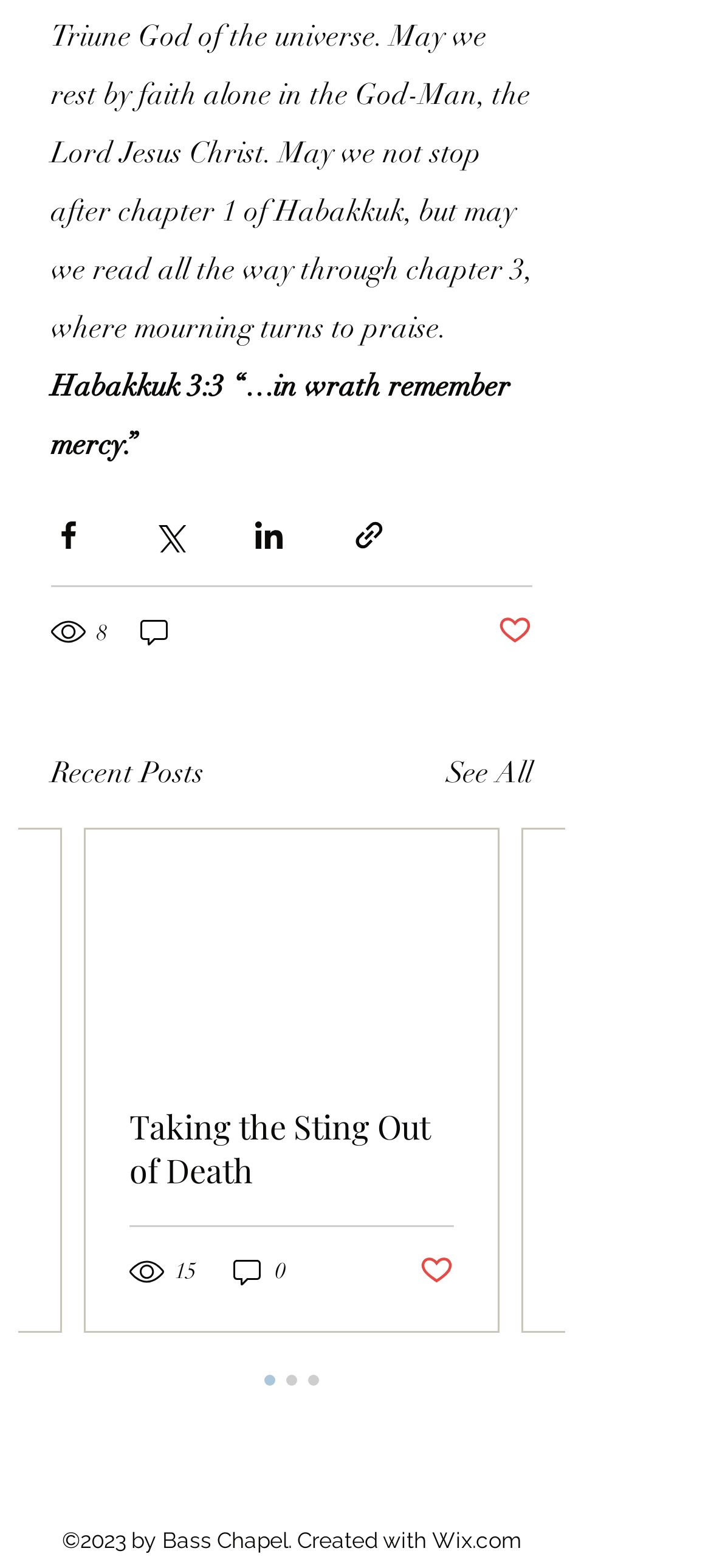Provide the bounding box coordinates for the specified HTML element described in this description: "aria-label="Share via LinkedIn"". The coordinates should be four float numbers ranging from 0 to 1, in the format [left, top, right, bottom].

[0.354, 0.33, 0.403, 0.353]